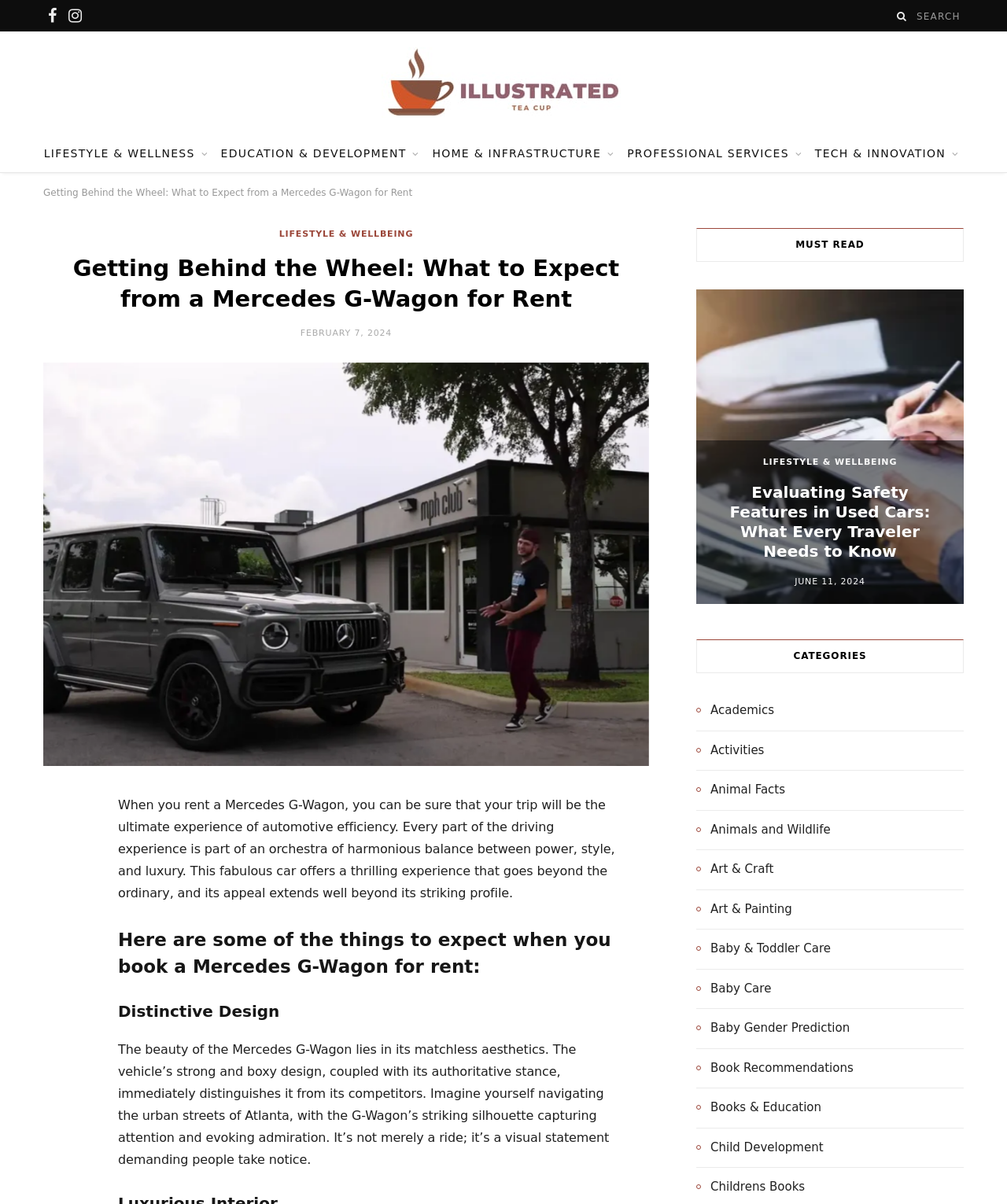Determine the bounding box coordinates of the clickable region to carry out the instruction: "Read the 'How to Get Approved: Essential SME Loan Tips for Singapore' article".

None